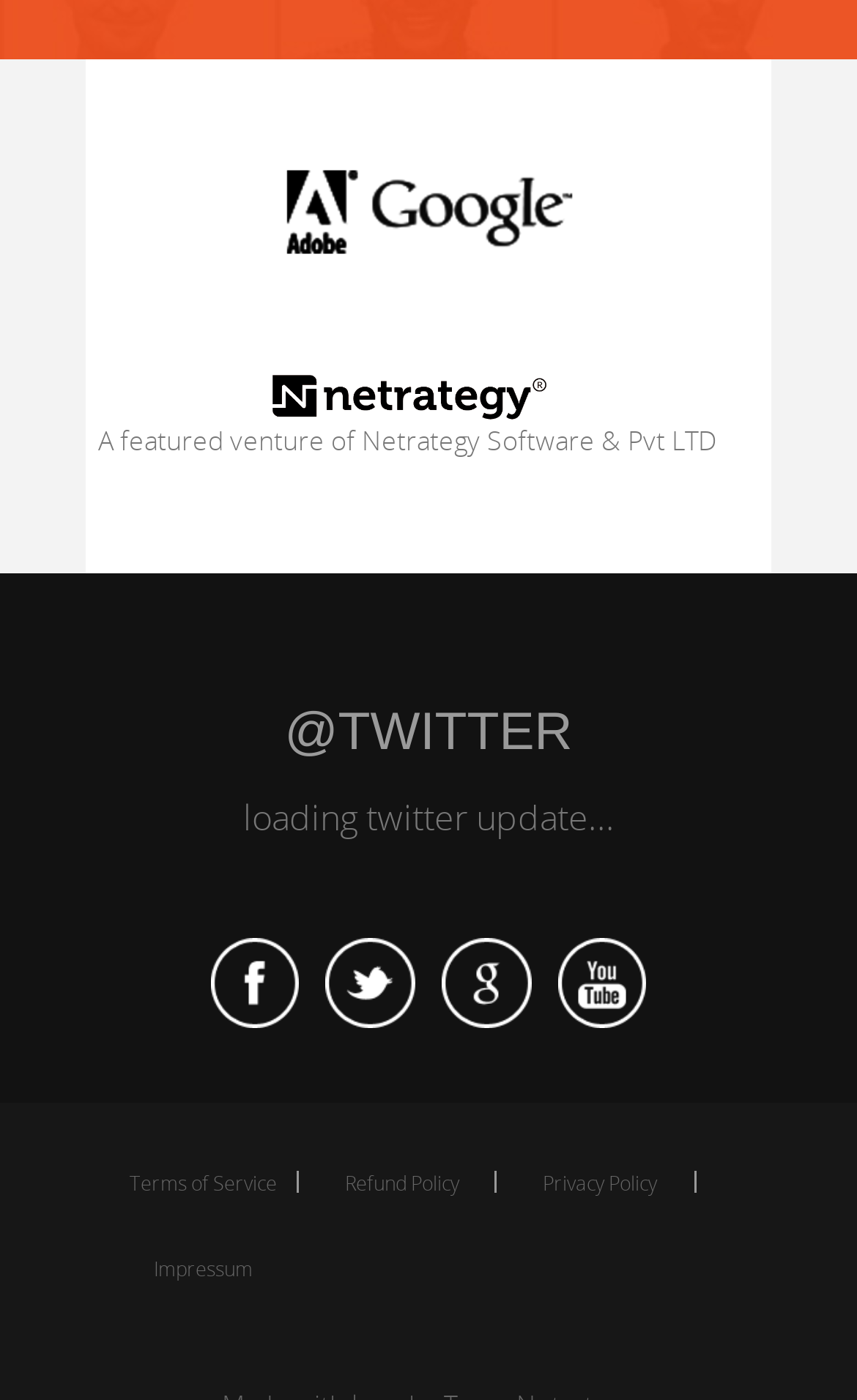Look at the image and answer the question in detail:
What is the name of the company?

The name of the company can be found in the top-left corner of the webpage, where it is written as 'Netrategy' in an article element with a child image element also labeled as 'Netrategy'.